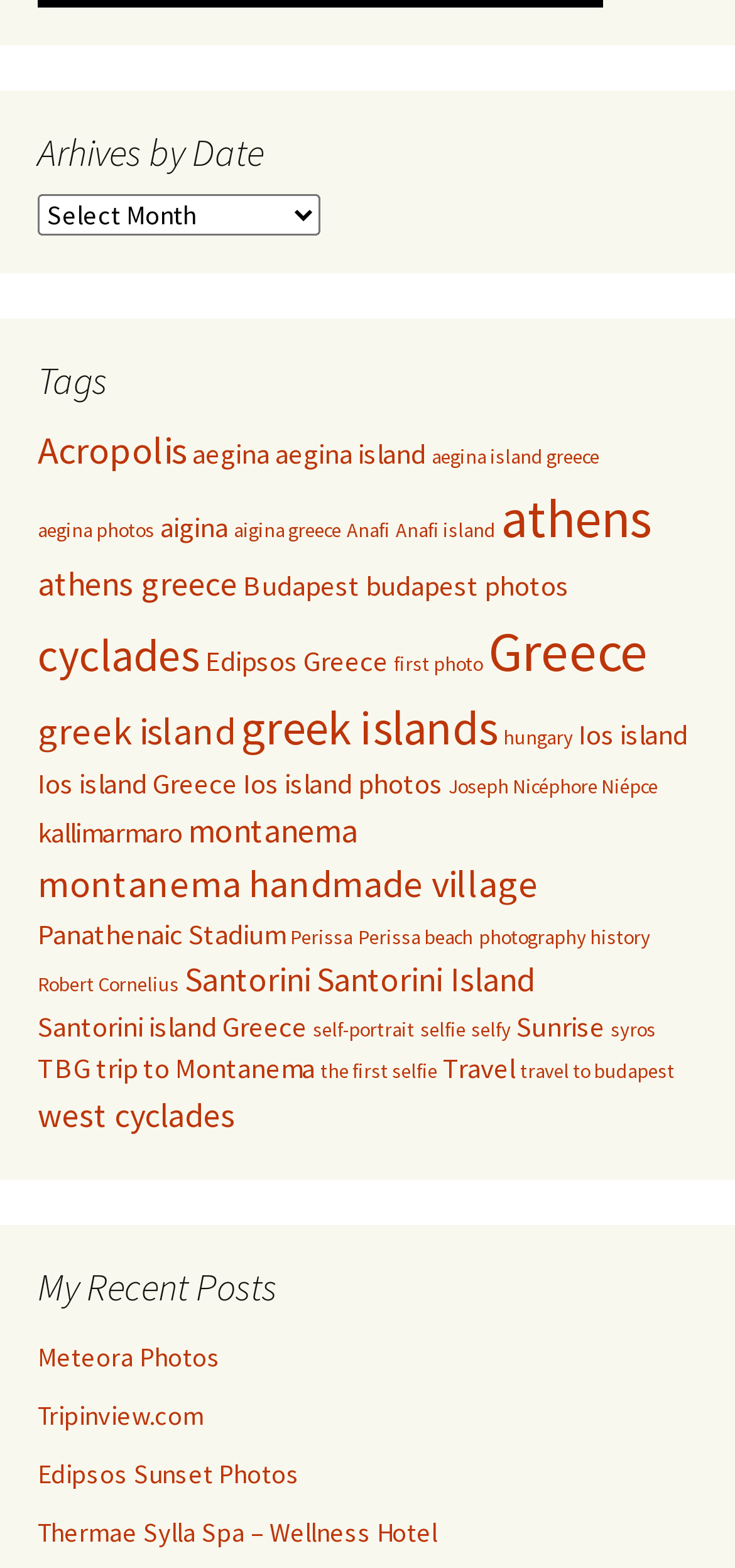Given the description "aegina island", determine the bounding box of the corresponding UI element.

[0.374, 0.277, 0.579, 0.3]